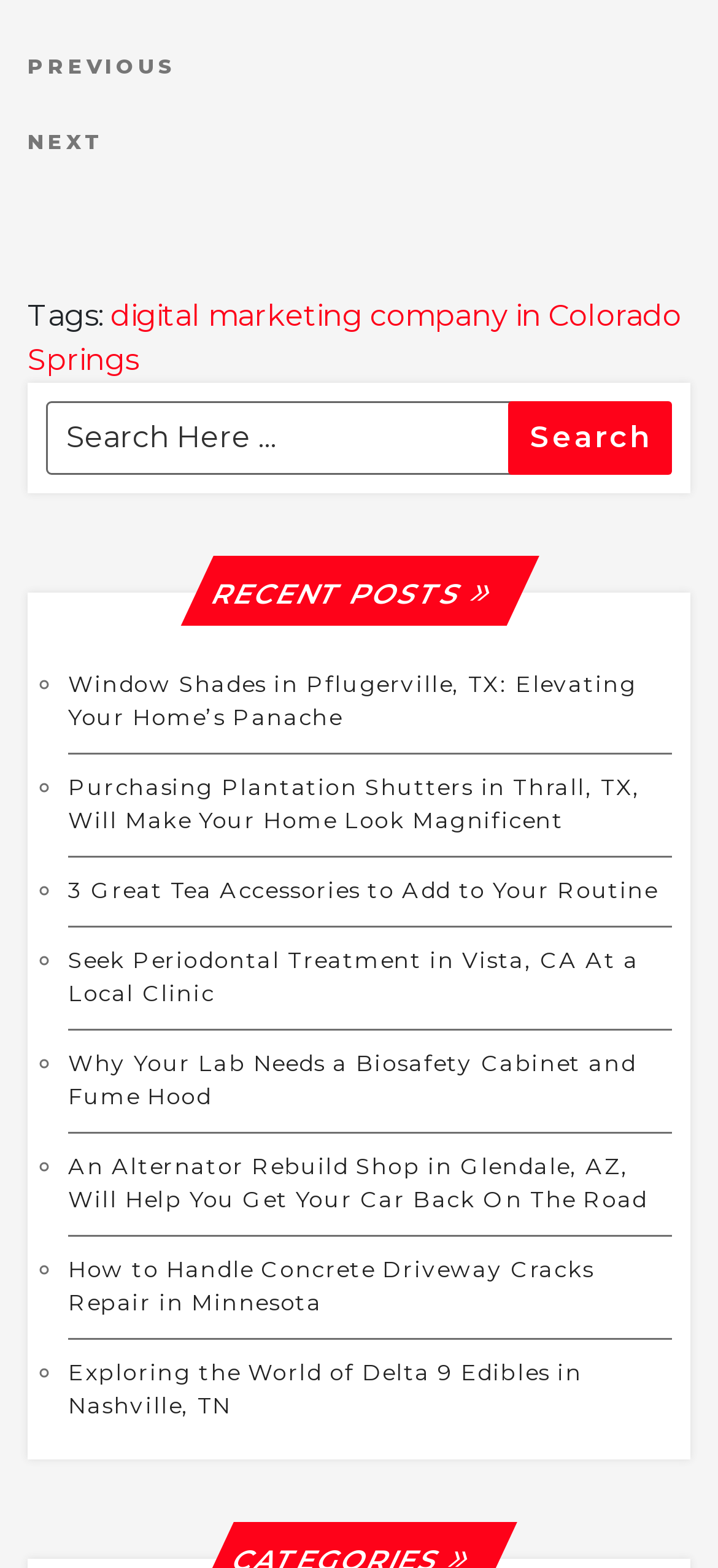Pinpoint the bounding box coordinates of the clickable element to carry out the following instruction: "Click next post."

[0.038, 0.08, 0.962, 0.1]